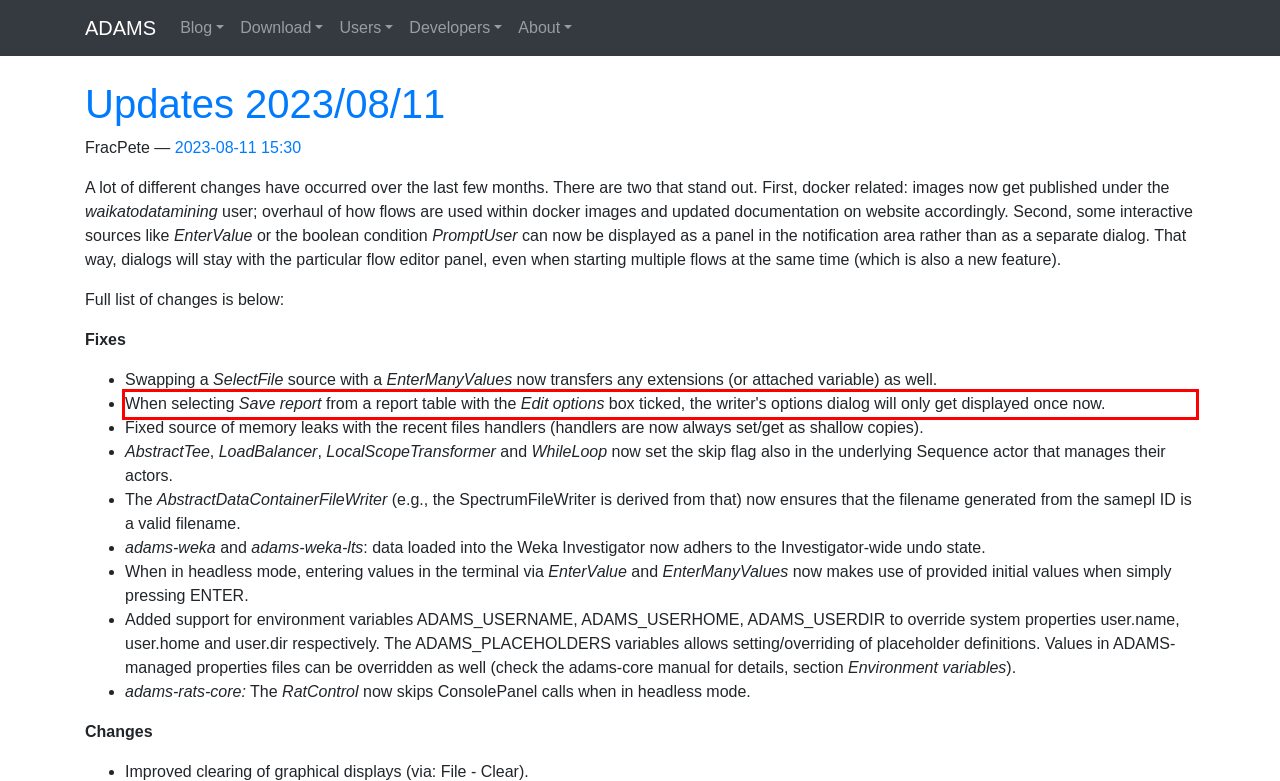Examine the screenshot of the webpage, locate the red bounding box, and perform OCR to extract the text contained within it.

When selecting Save report from a report table with the Edit options box ticked, the writer's options dialog will only get displayed once now.